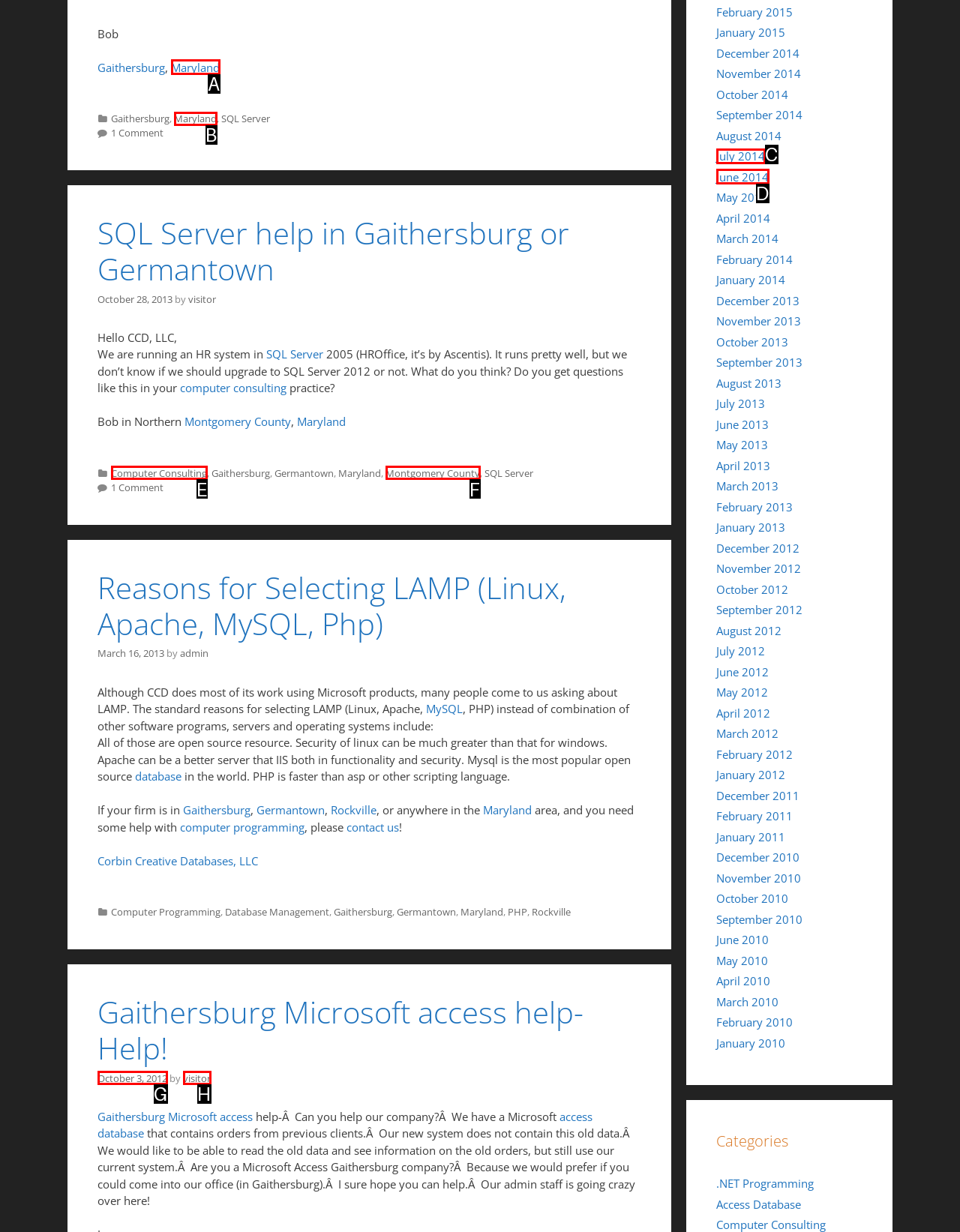Please select the letter of the HTML element that fits the description: October 3, 2012. Answer with the option's letter directly.

G